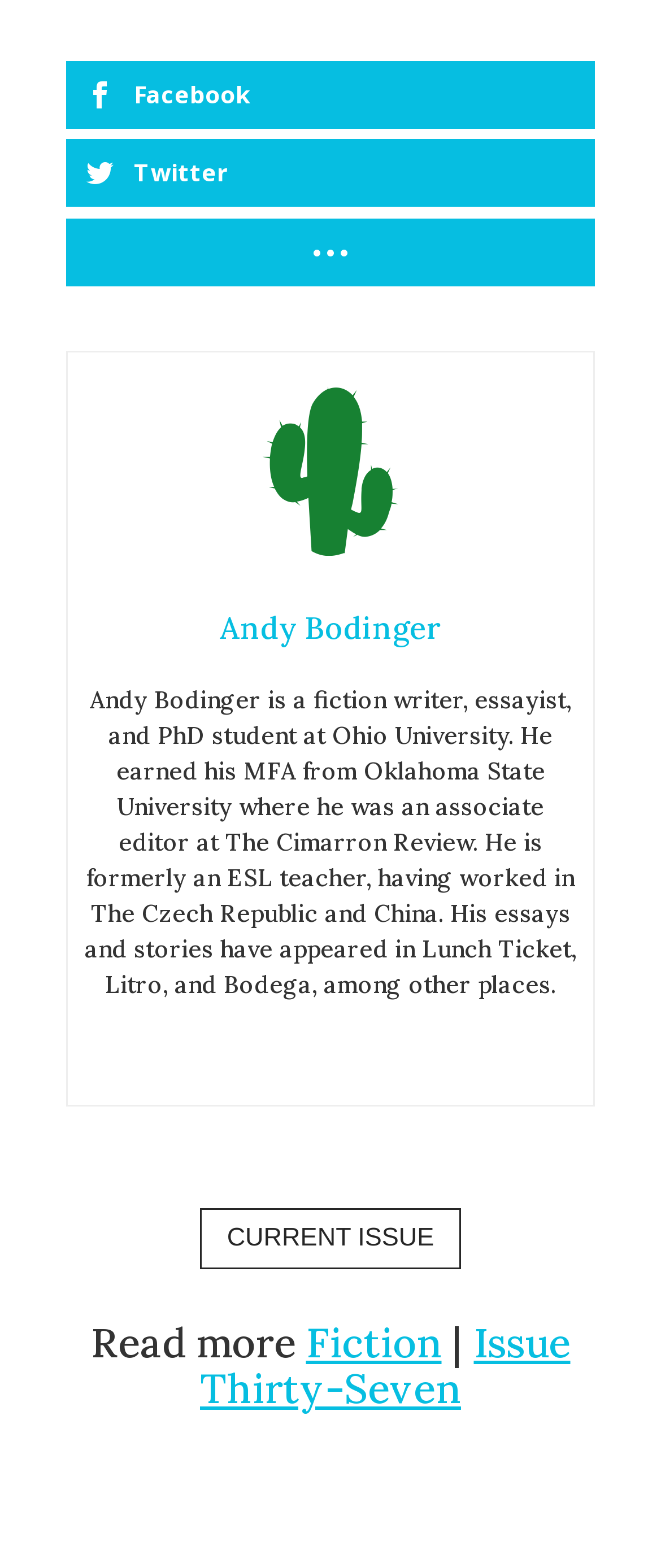What is the name of the review where Andy Bodinger was an associate editor?
Using the image as a reference, give a one-word or short phrase answer.

The Cimarron Review